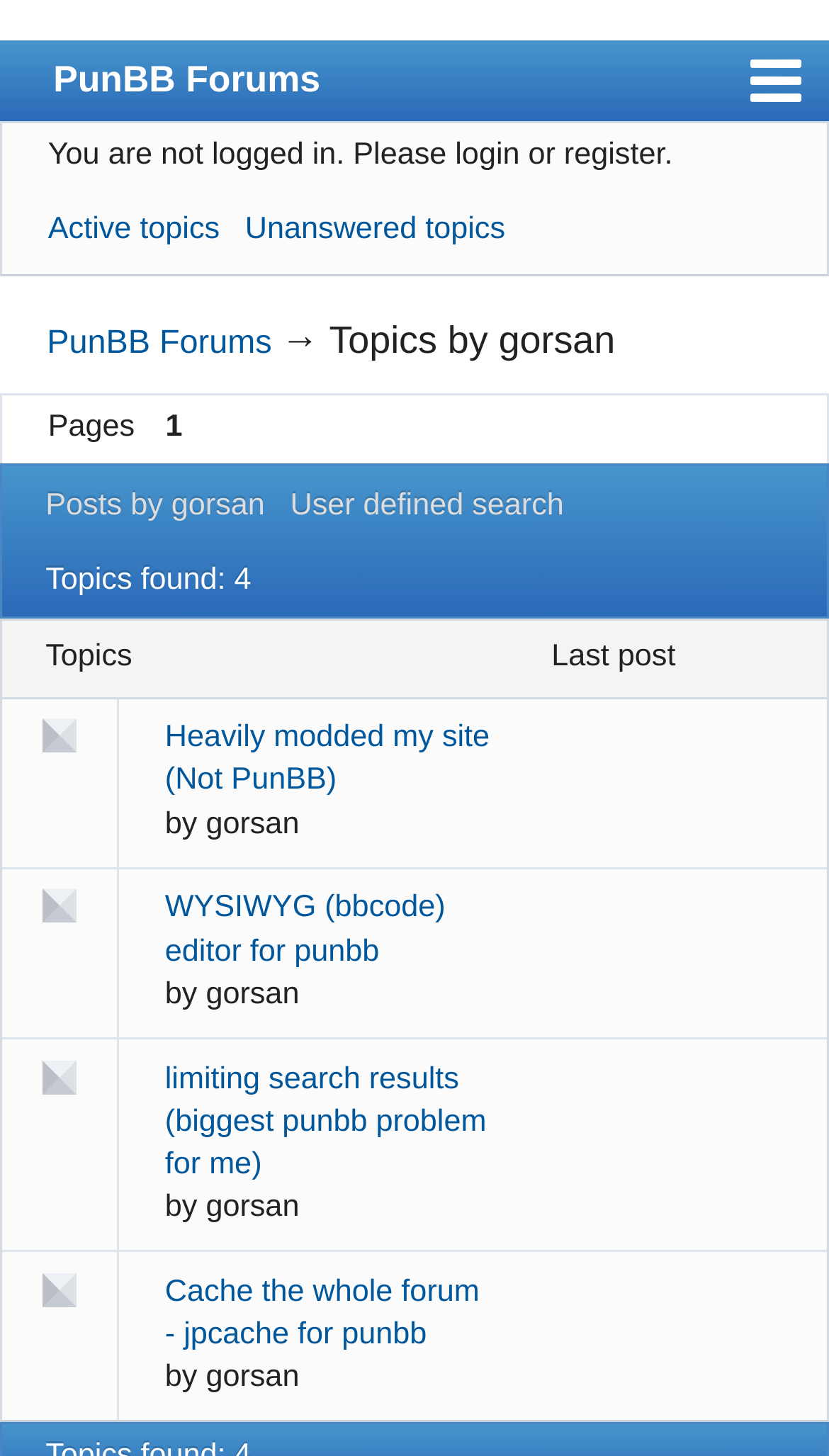Determine the bounding box coordinates for the element that should be clicked to follow this instruction: "Click on the 'Login' link". The coordinates should be given as four float numbers between 0 and 1, in the format [left, top, right, bottom].

[0.003, 0.581, 0.348, 0.634]